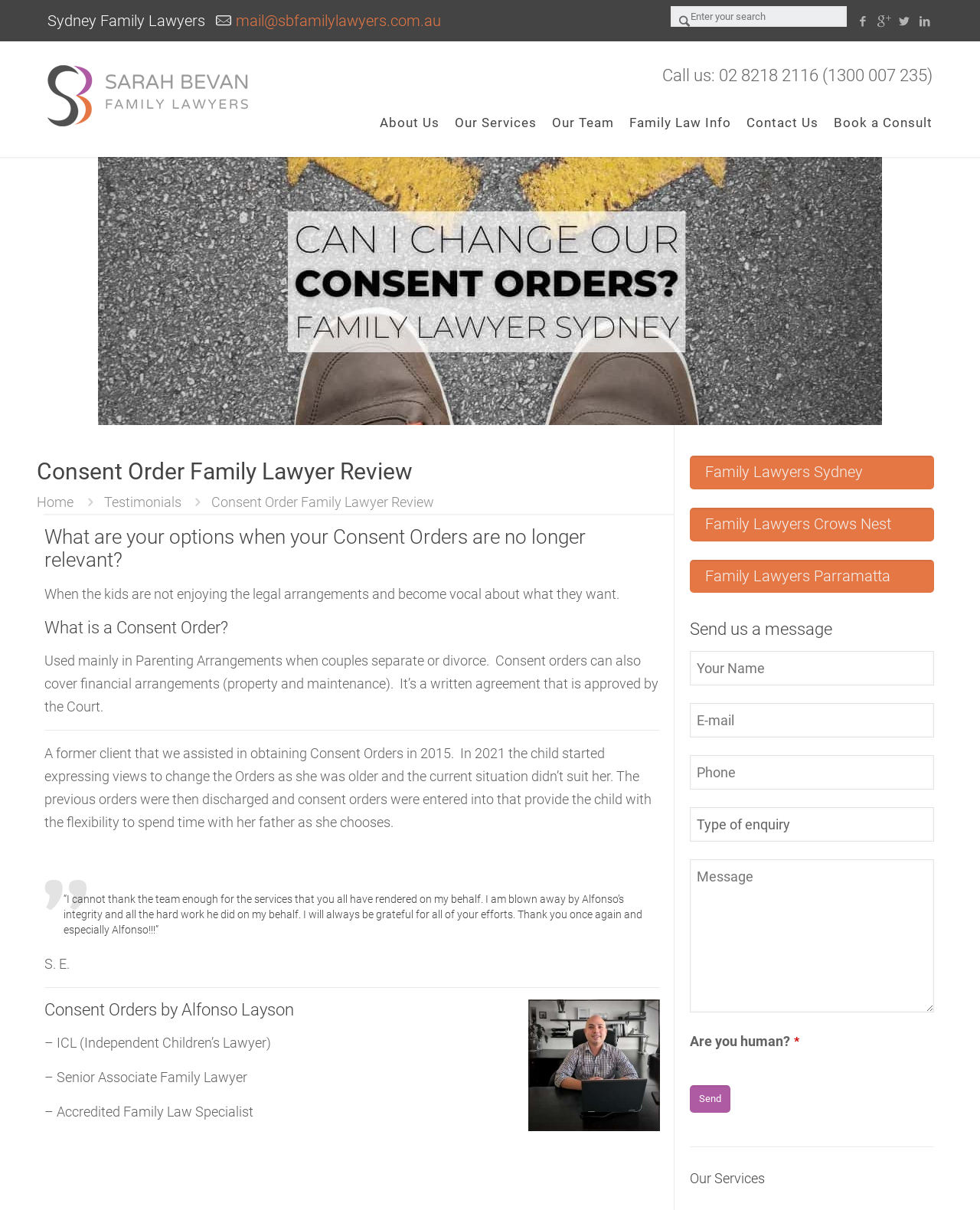Locate the UI element described by Family Lawyers Crows Nest in the provided webpage screenshot. Return the bounding box coordinates in the format (top-left x, top-left y, bottom-right x, bottom-right y), ensuring all values are between 0 and 1.

[0.704, 0.419, 0.953, 0.447]